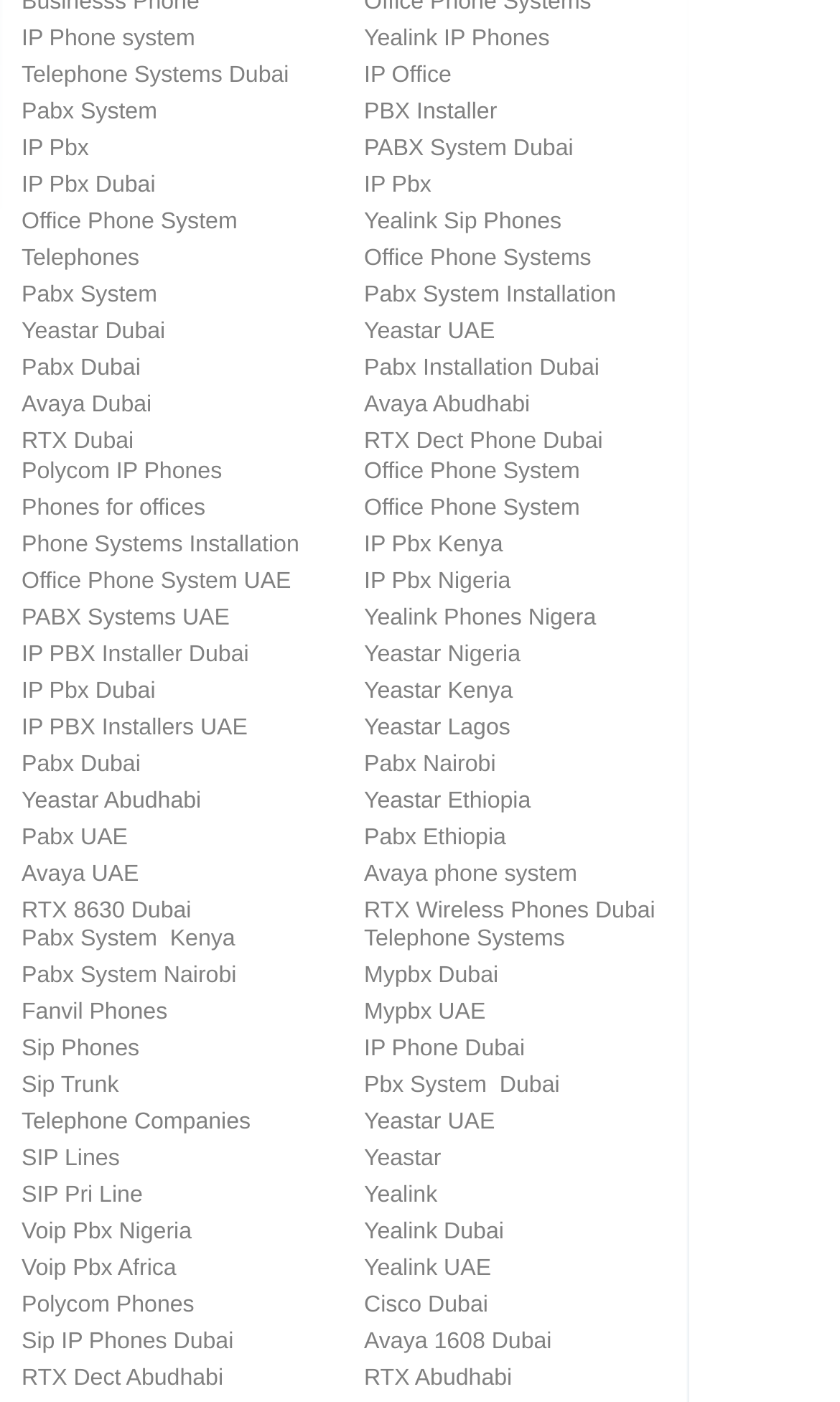Please specify the coordinates of the bounding box for the element that should be clicked to carry out this instruction: "Click Yealink IP Phones". The coordinates must be four float numbers between 0 and 1, formatted as [left, top, right, bottom].

[0.433, 0.018, 0.654, 0.037]